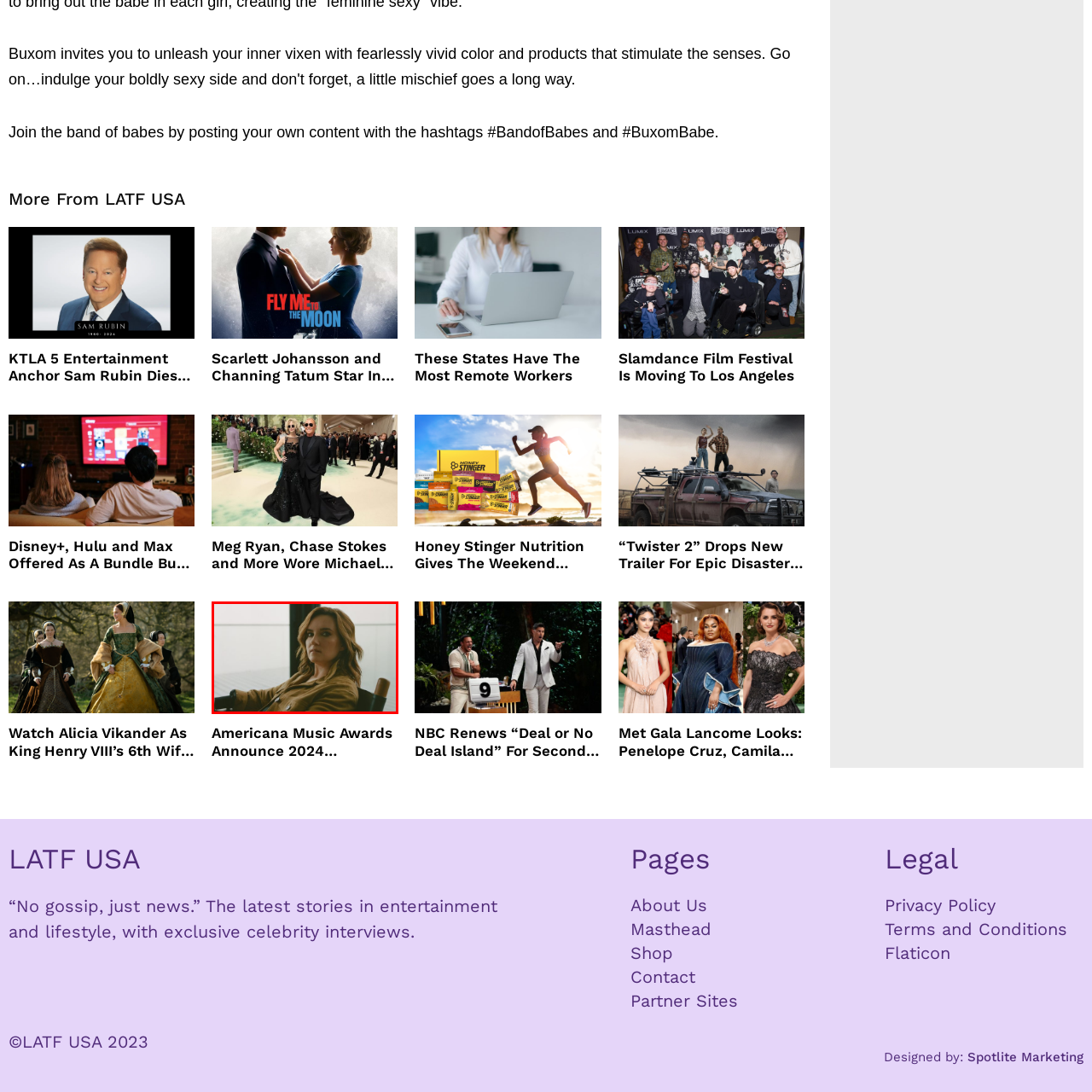What is the color of the woman's jacket?
Direct your attention to the image encased in the red bounding box and answer the question thoroughly, relying on the visual data provided.

The caption describes the woman as being 'dressed in a stylish brown jacket', which directly answers the question.